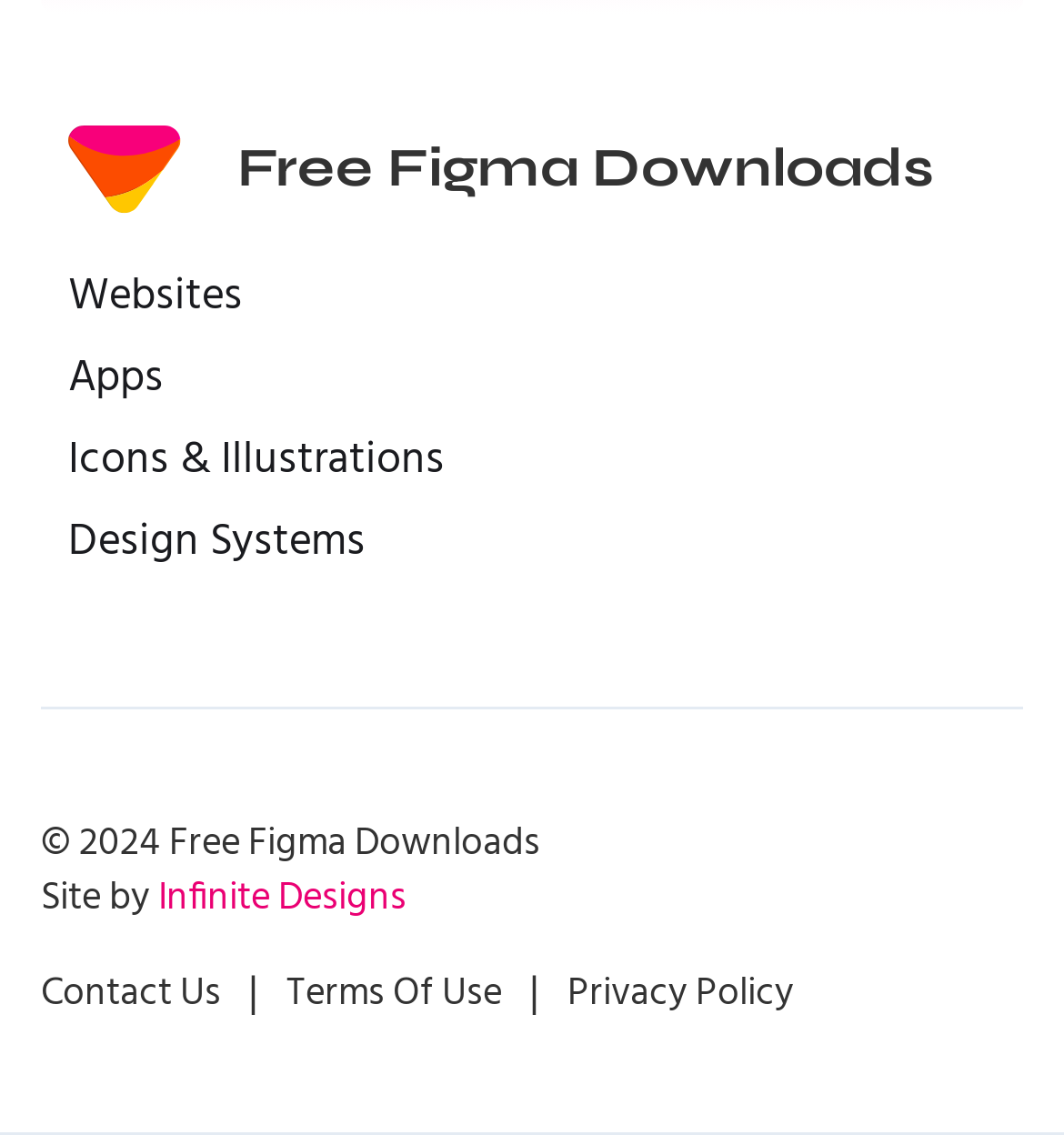Answer the question with a single word or phrase: 
What are the categories of designs available on this website?

Websites, Apps, Icons & Illustrations, Design Systems